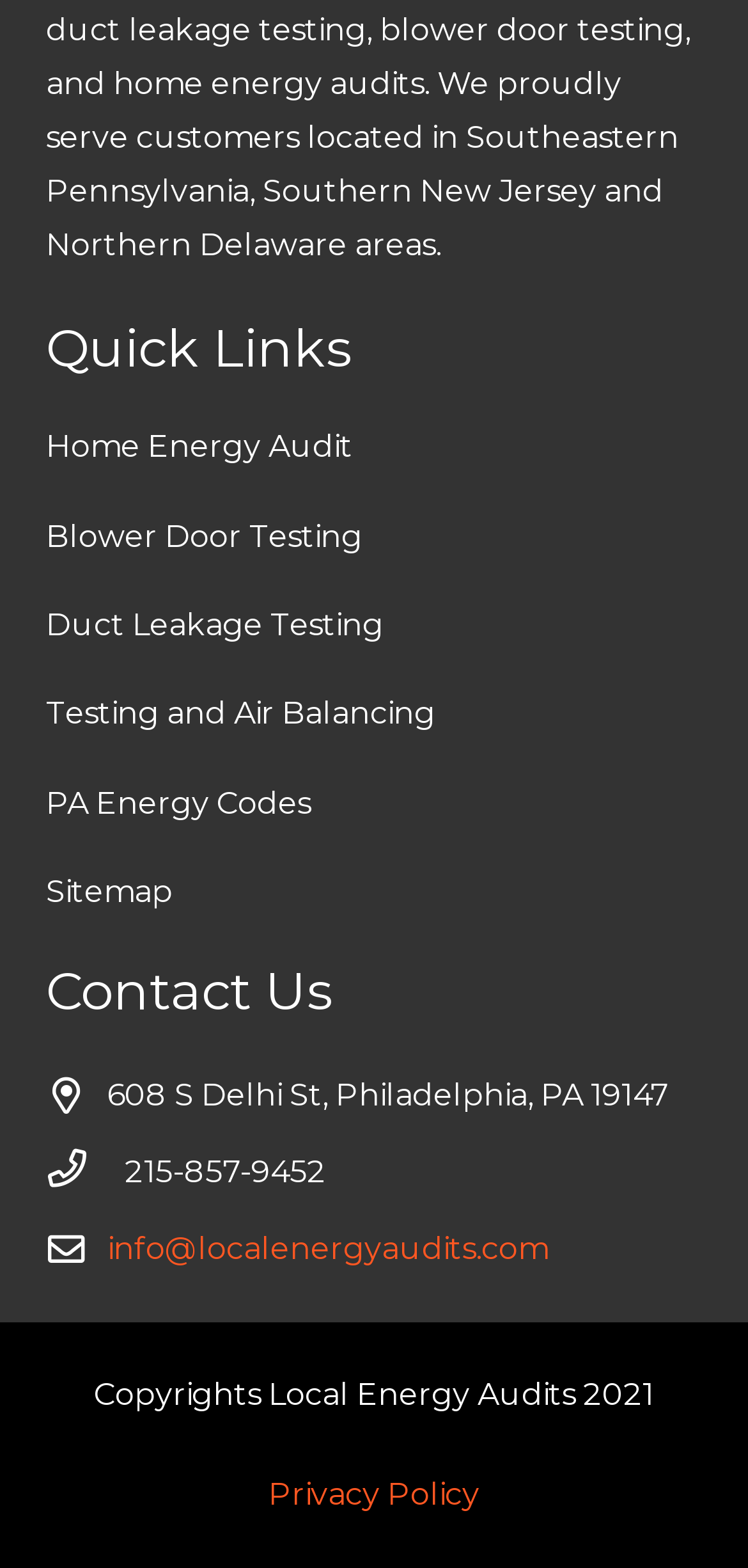Please answer the following question using a single word or phrase: 
How many phone numbers are listed?

1